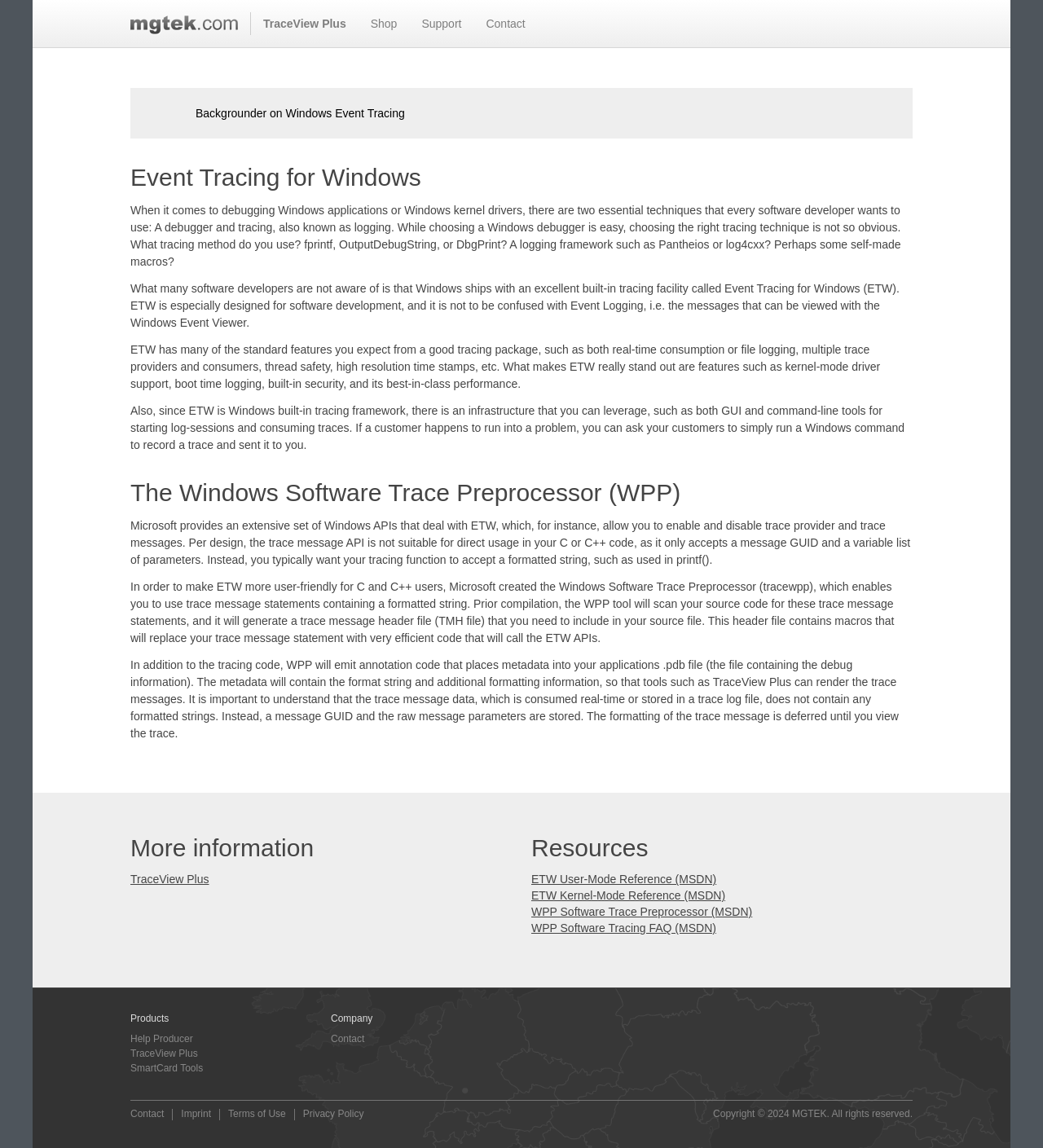Please indicate the bounding box coordinates of the element's region to be clicked to achieve the instruction: "Contact MGTEK". Provide the coordinates as four float numbers between 0 and 1, i.e., [left, top, right, bottom].

[0.317, 0.898, 0.875, 0.911]